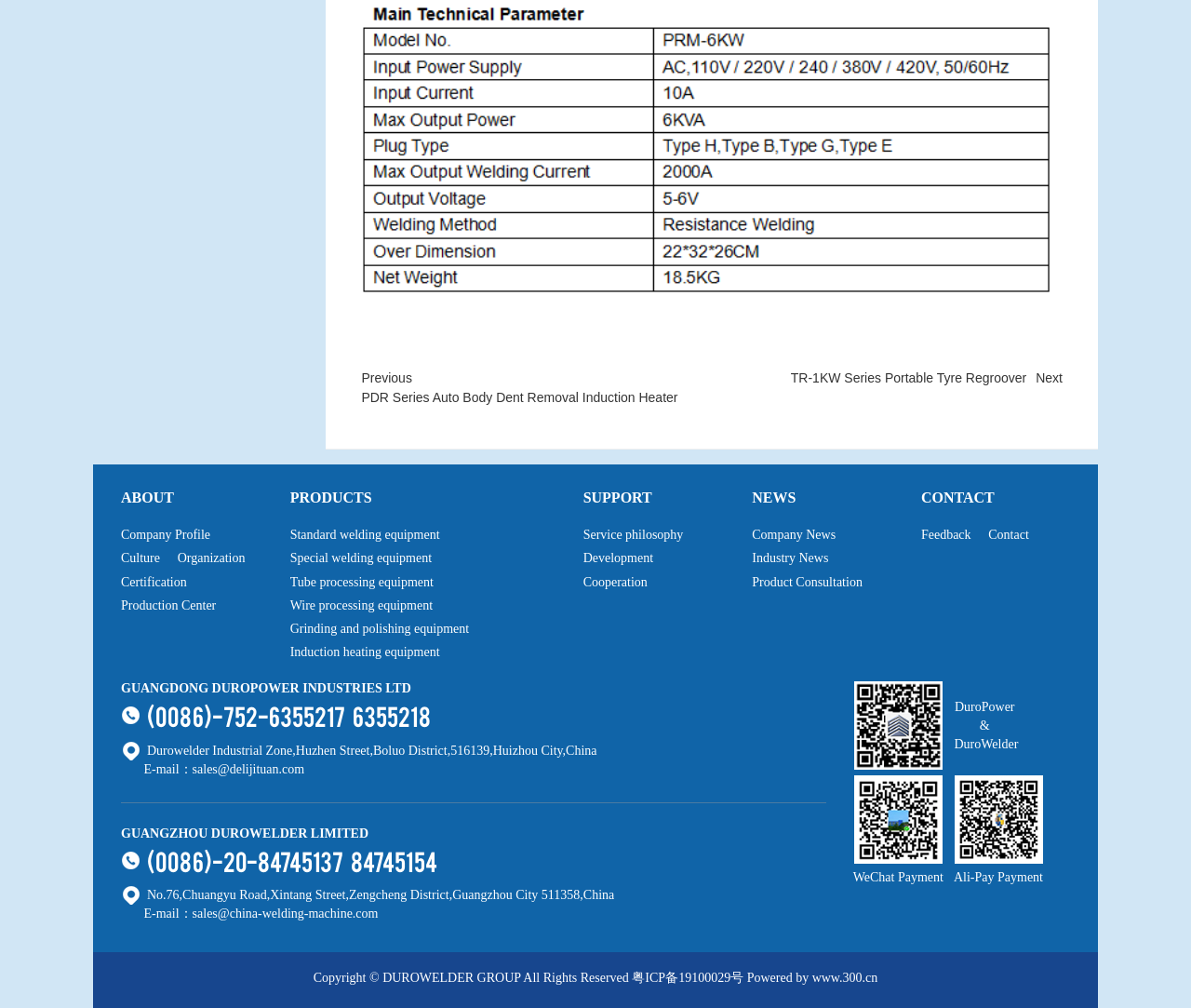Using details from the image, please answer the following question comprehensively:
What is the company name?

I found the company name by looking at the heading element with the text 'GUANGDONG DUROPOWER INDUSTRIES LTD', which is located at the top of the webpage.